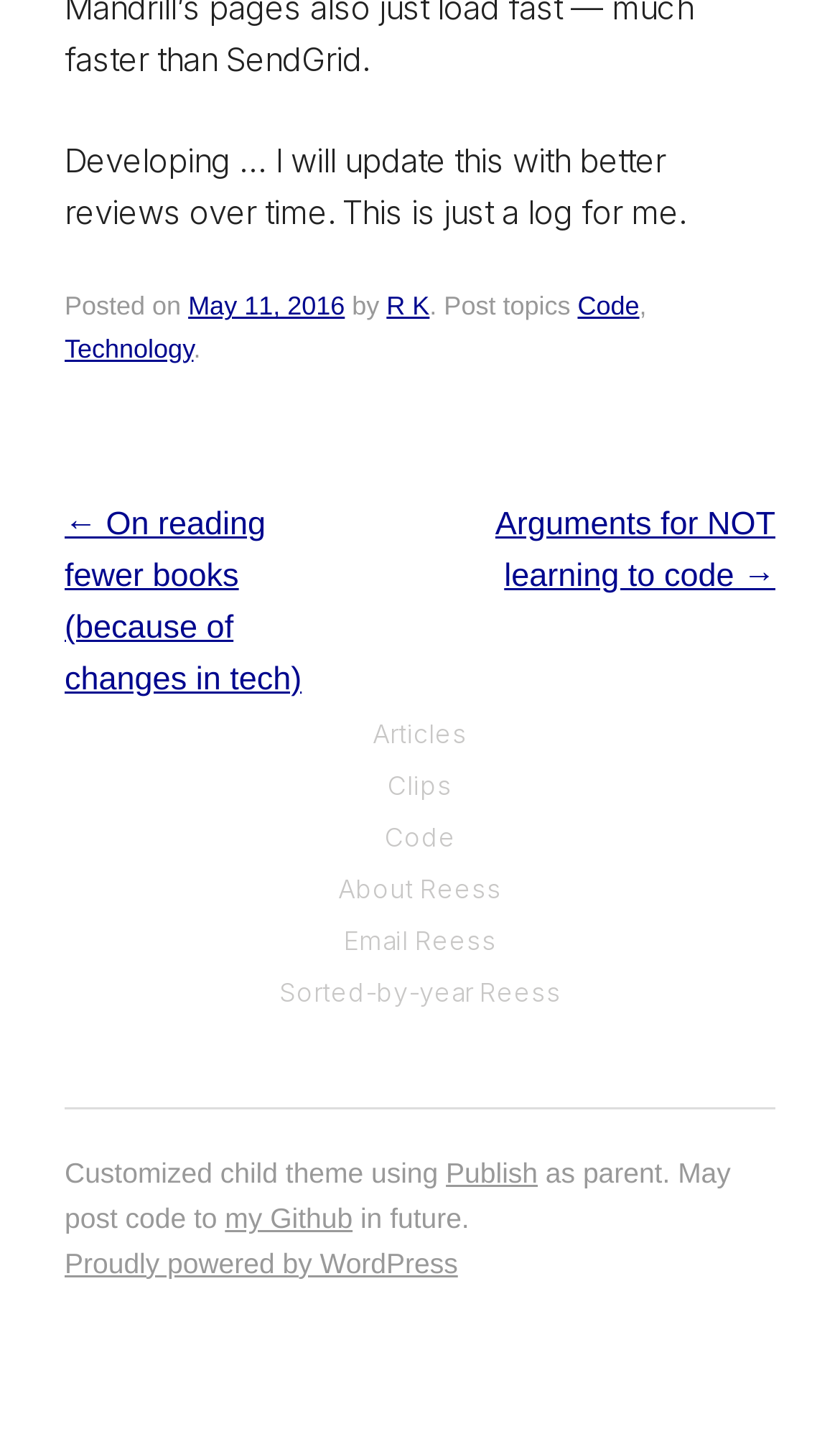Predict the bounding box of the UI element that fits this description: "Email Reess".

[0.409, 0.639, 0.591, 0.667]